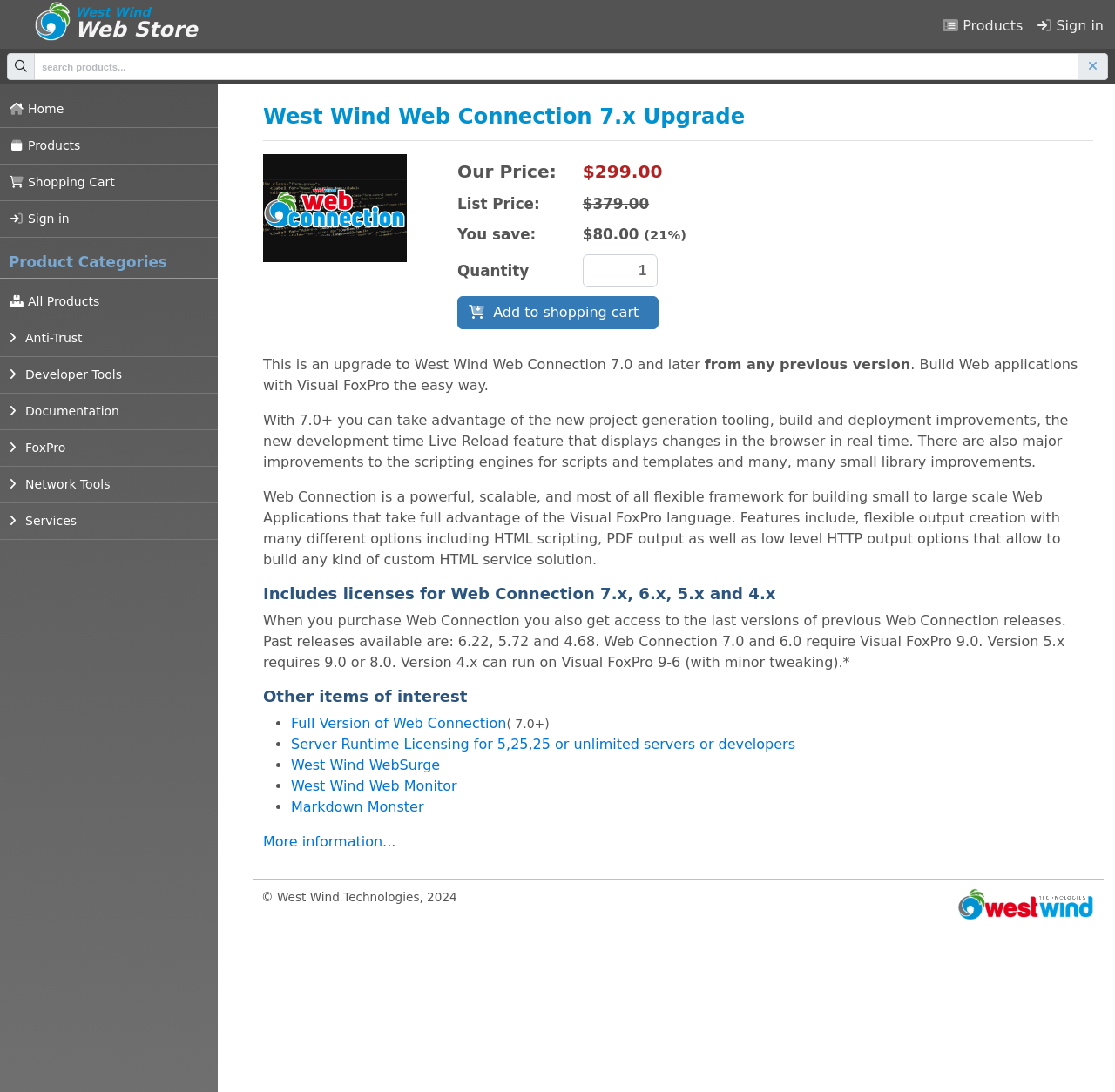Use the details in the image to answer the question thoroughly: 
What is the price of West Wind Web Connection 7.x Upgrade?

The price of West Wind Web Connection 7.x Upgrade can be found in the table with the heading 'Our Price:' and 'List Price:', which is located in the middle of the webpage. The 'Our Price:' column shows the discounted price of $299.00.